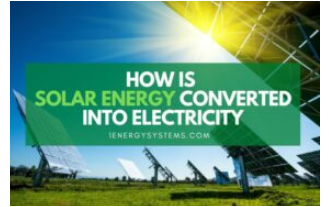Answer the question below using just one word or a short phrase: 
What is the topic related to the image?

Renewable energy solutions